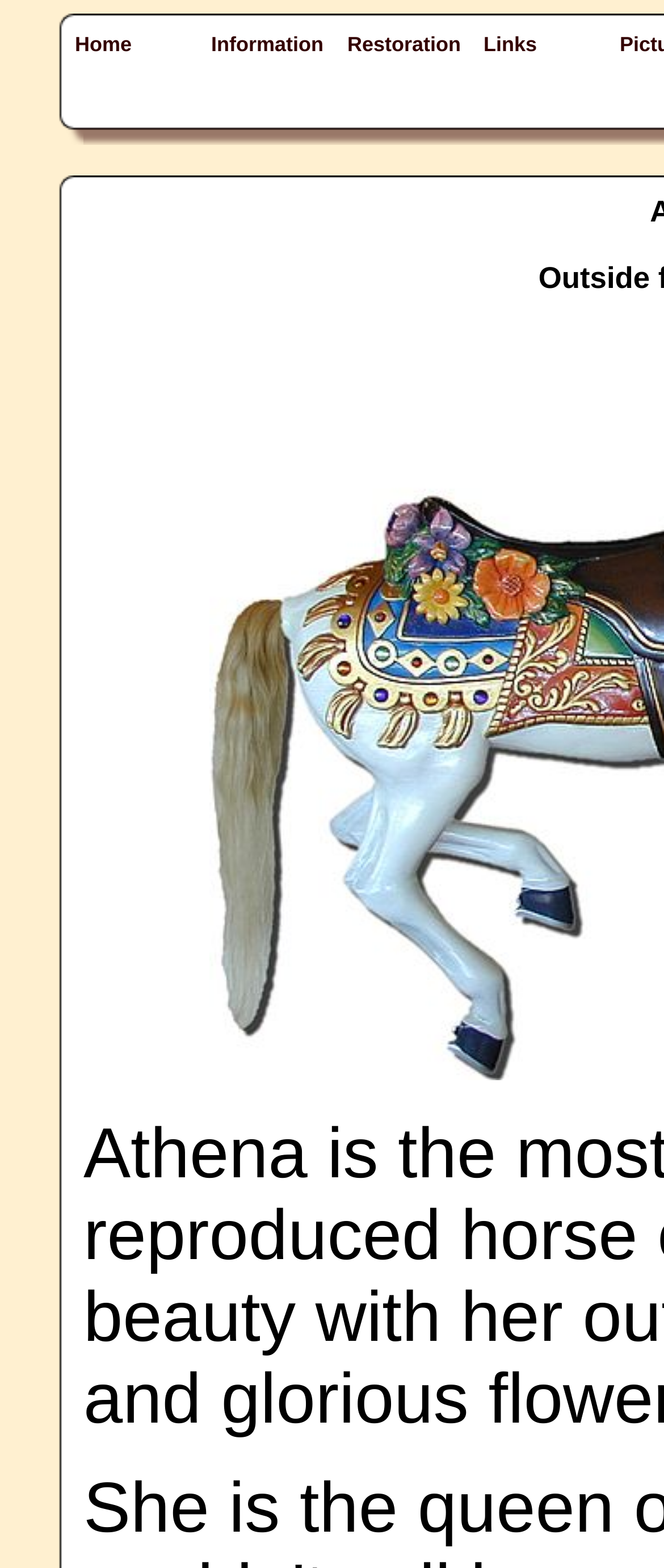Using the description: "parent_node: Home", determine the UI element's bounding box coordinates. Ensure the coordinates are in the format of four float numbers between 0 and 1, i.e., [left, top, right, bottom].

[0.718, 0.017, 0.923, 0.039]